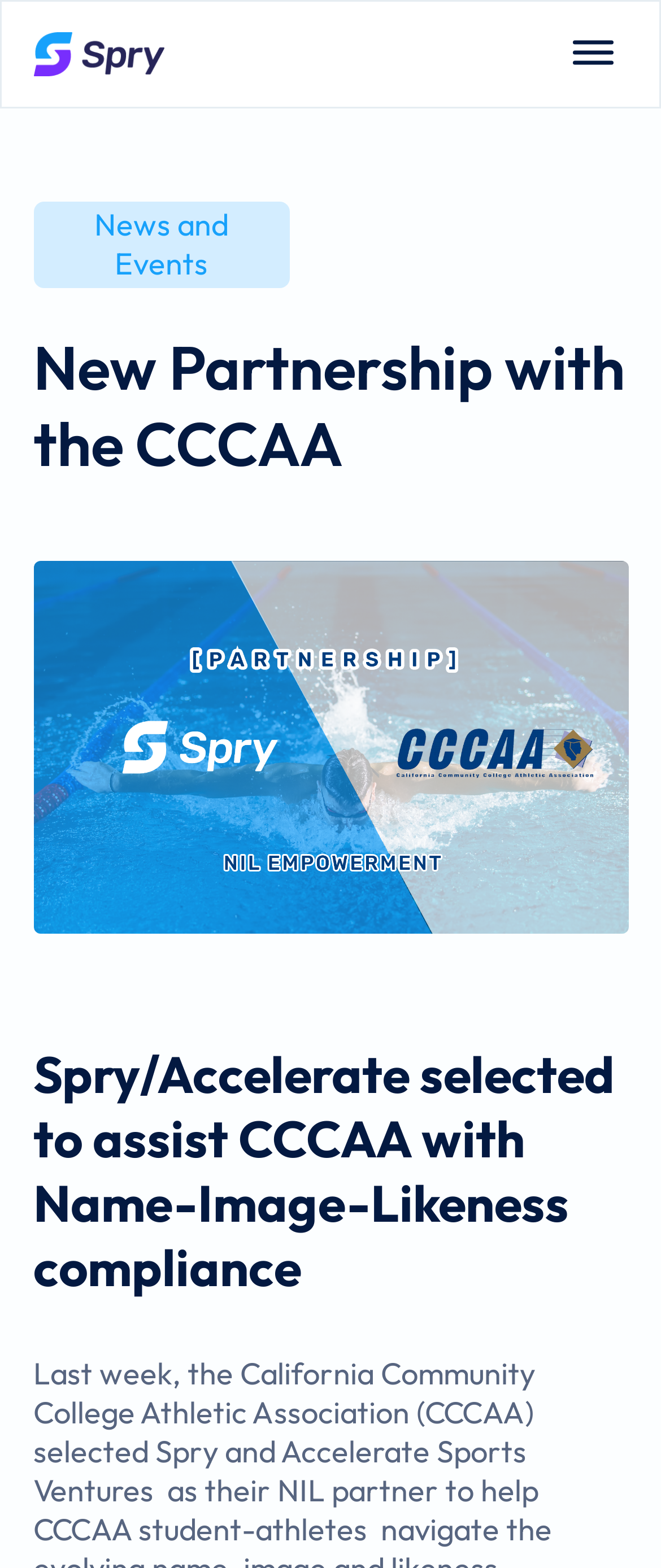Offer an extensive depiction of the webpage and its key elements.

The webpage announces a new partnership between Spry and the California Community College Athletic Association (CCCAA). At the top left of the page, there is a logo of Spry, which is an image linked to the Spry website. Next to the logo, there is a link to Spry's homepage. 

On the top right, there is a button to toggle the menu, which is currently not expanded. Below the logo and the toggle button, there is a section labeled "News and Events". 

Within the "News and Events" section, there is a heading that reads "New Partnership with the CCCAA". Below this heading, there is a link to the CCCAA announcement, accompanied by an image related to the announcement. Further down, there is another heading that summarizes the partnership, stating that Spry and Accelerate Sports Ventures have been chosen to assist CCCAA with Name-Image-Likeness compliance.